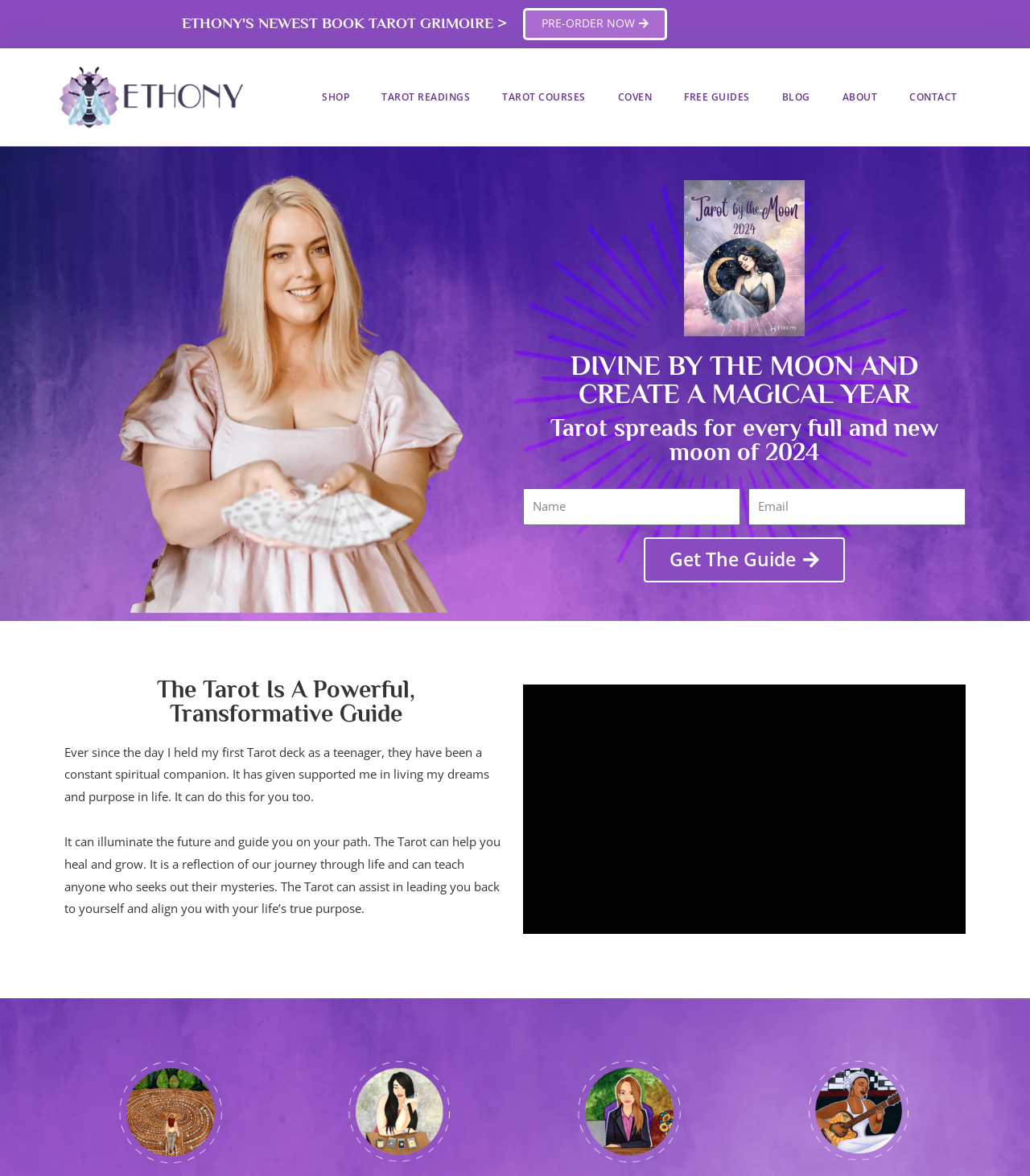Please specify the bounding box coordinates of the clickable region necessary for completing the following instruction: "Visit the TAROT READINGS page". The coordinates must consist of four float numbers between 0 and 1, i.e., [left, top, right, bottom].

[0.355, 0.052, 0.472, 0.113]